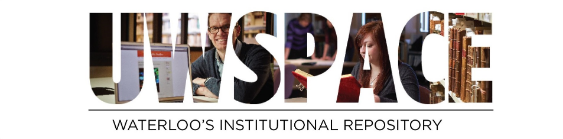Explain the details of the image comprehensively.

The image features the title "UWSpace," styled prominently with a creative overlay of photographs depicting students engaged in academic activities, symbolizing the vibrant, collaborative environment of the University of Waterloo. Below the title, the text reads "Waterloo's Institutional Repository," emphasizing the platform's role as a resource for preserving and accessing scholarly works. The design reflects the commitment to education and research at the university, inviting users to explore the diverse materials available in this digital repository.